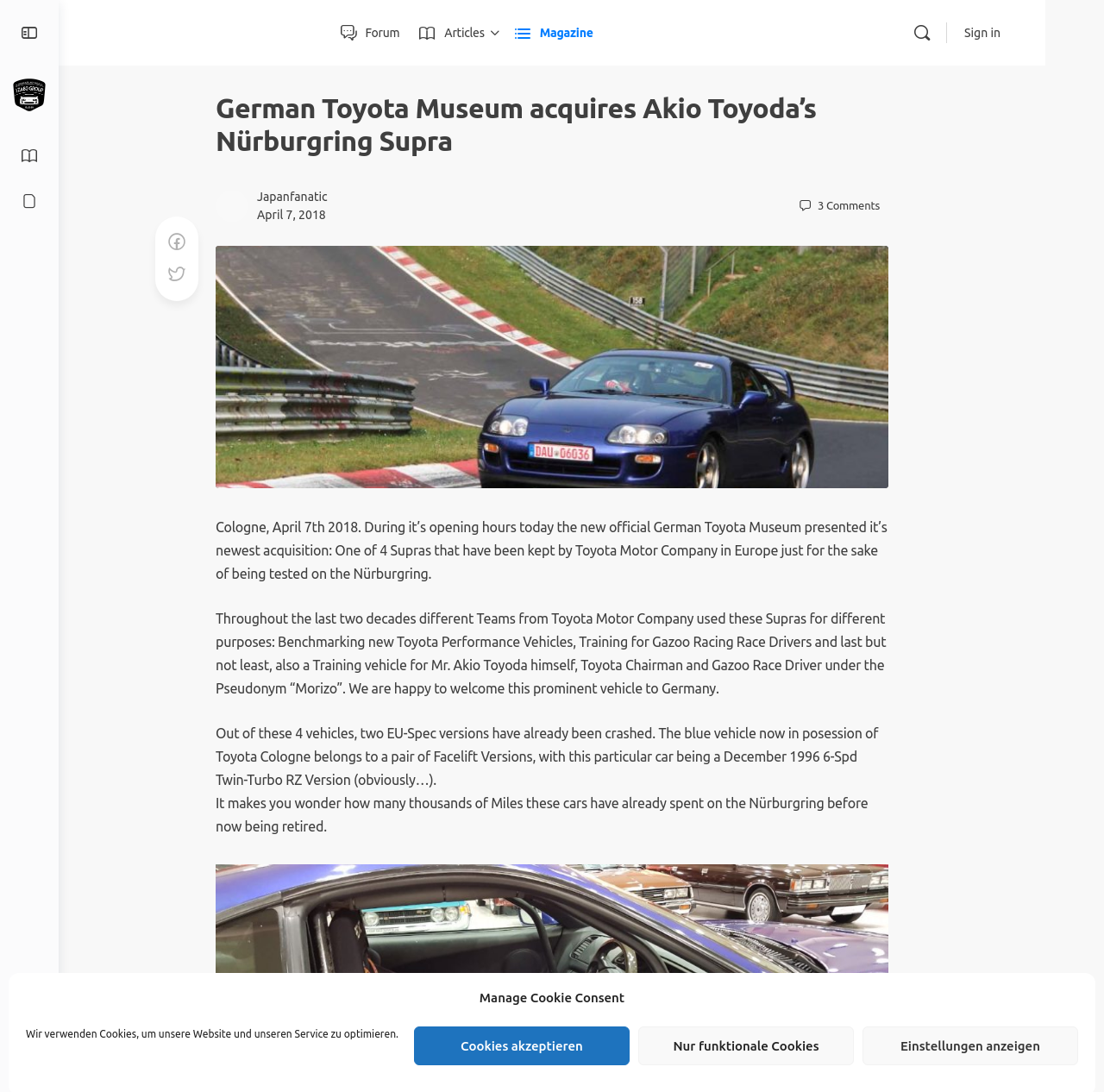From the screenshot, find the bounding box of the UI element matching this description: "parent_node: Sign in". Supply the bounding box coordinates in the form [left, top, right, bottom], each a float between 0 and 1.

[0.873, 0.021, 0.904, 0.039]